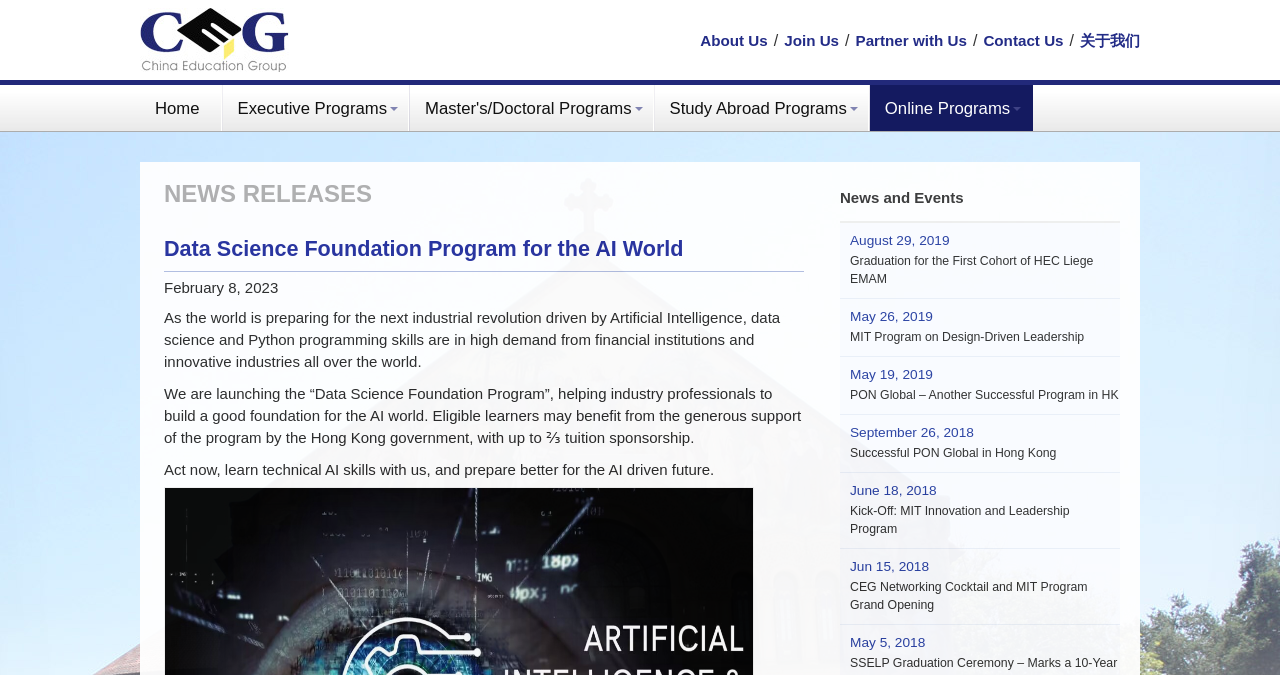Identify the bounding box coordinates necessary to click and complete the given instruction: "Click on the link 'Ministry of Pain'".

None